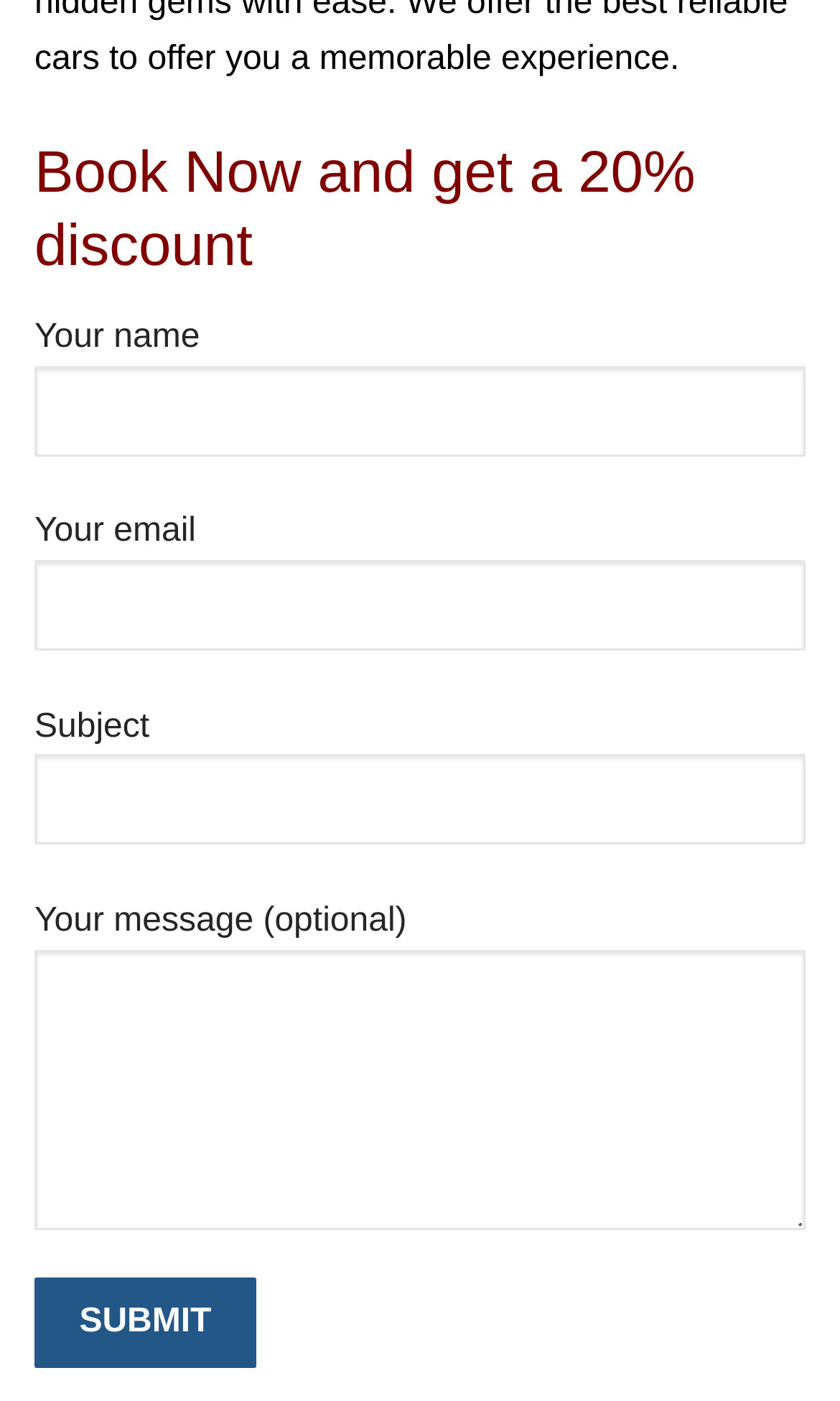How many text fields are there in the contact form?
Analyze the screenshot and provide a detailed answer to the question.

The contact form has four text fields: 'Your name', 'Your email', 'Subject', and 'Your message (optional)'. These fields are identified by their corresponding labels and input boxes.